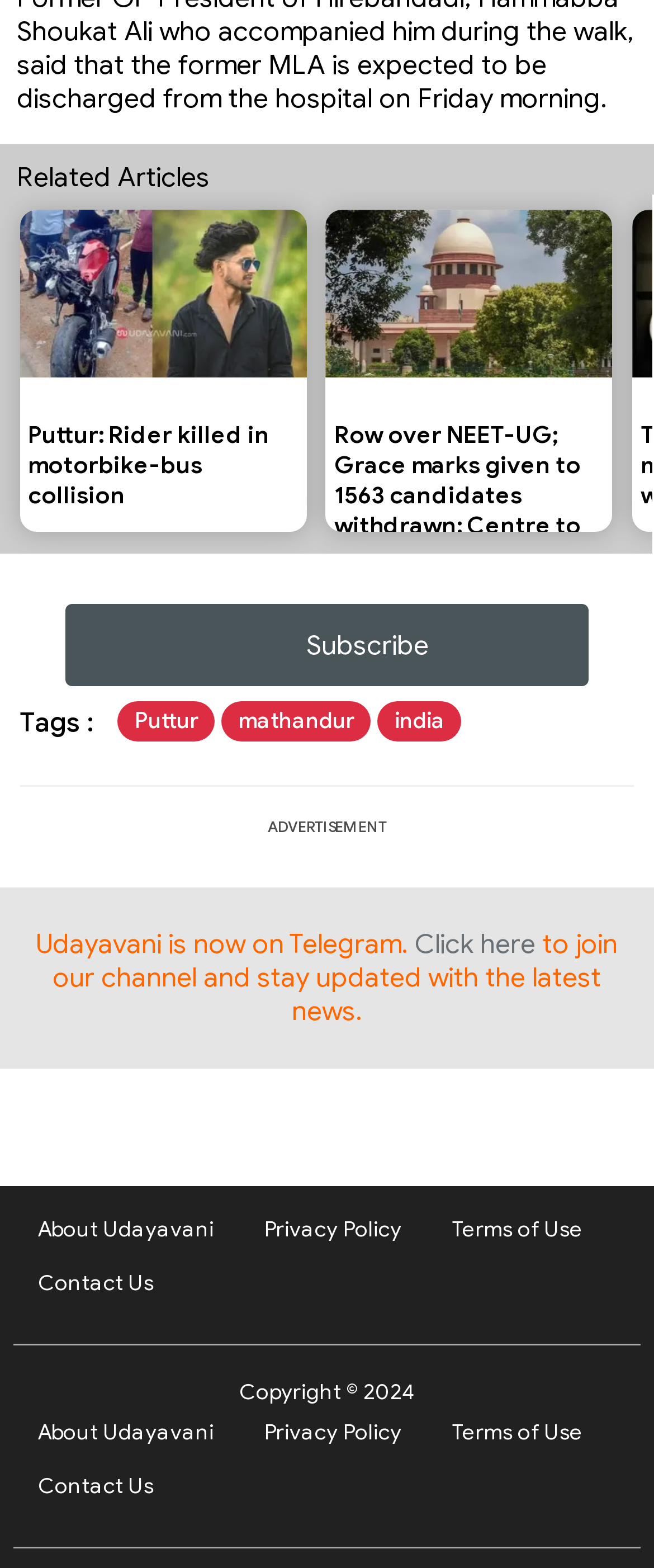Can you specify the bounding box coordinates of the area that needs to be clicked to fulfill the following instruction: "Share on Facebook"?

None